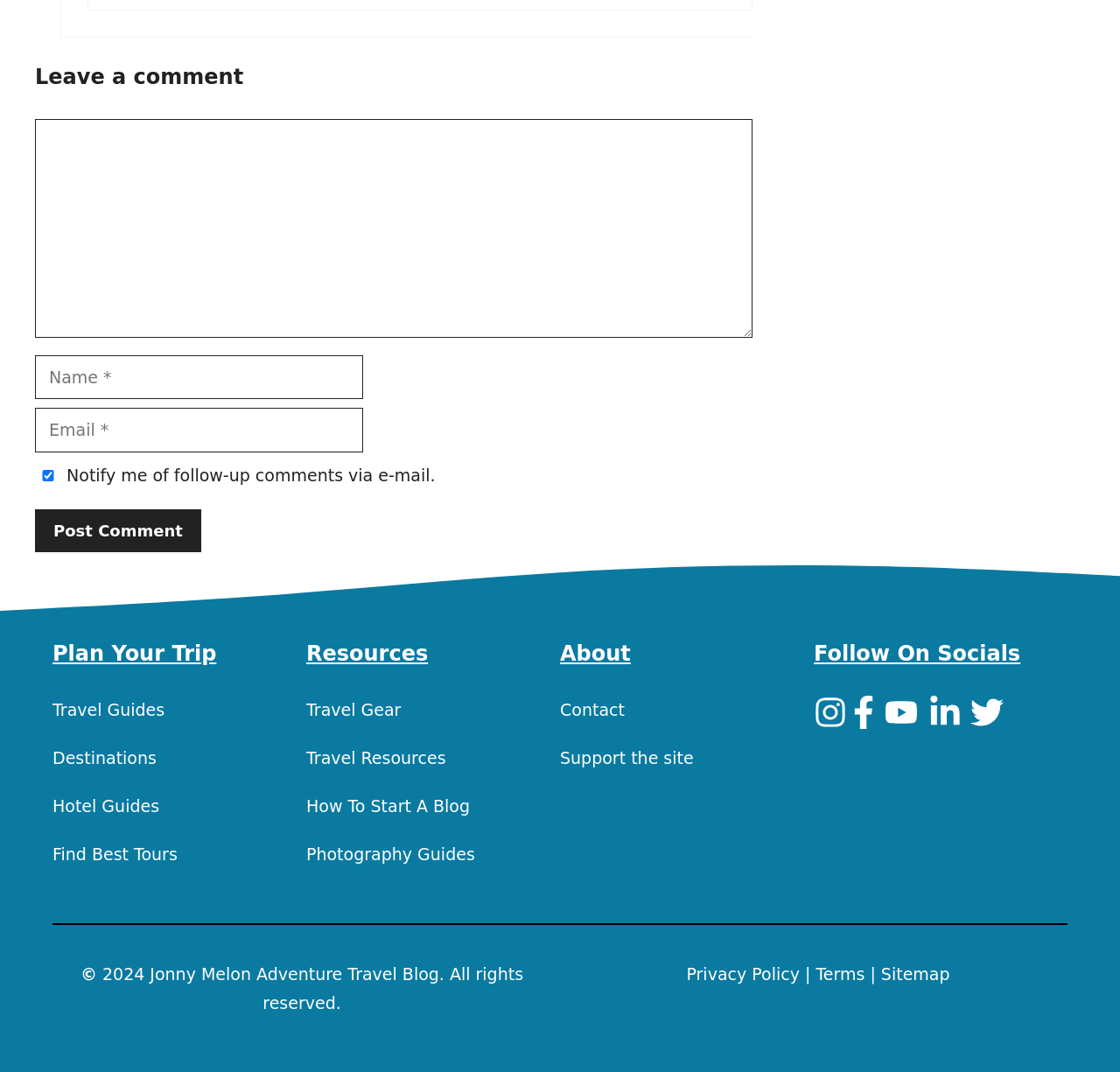What are the three main categories on the webpage?
Can you offer a detailed and complete answer to this question?

The three main categories on the webpage are 'Plan Your Trip', 'Resources', and 'About', which are indicated by the headings with the same names. These categories are separated by horizontal lines and contain links to various subtopics.